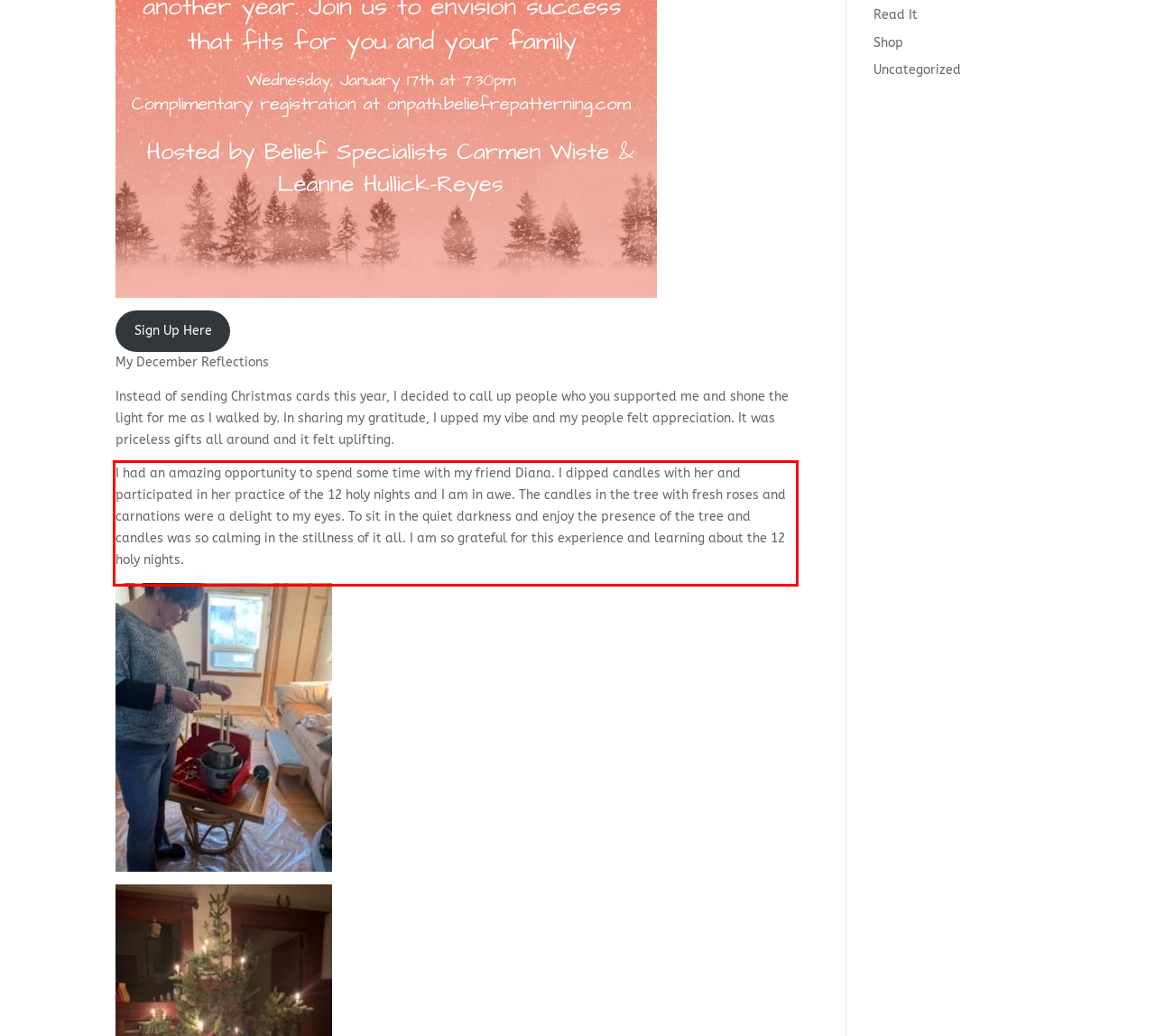Within the provided webpage screenshot, find the red rectangle bounding box and perform OCR to obtain the text content.

I had an amazing opportunity to spend some time with my friend Diana. I dipped candles with her and participated in her practice of the 12 holy nights and I am in awe. The candles in the tree with fresh roses and carnations were a delight to my eyes. To sit in the quiet darkness and enjoy the presence of the tree and candles was so calming in the stillness of it all. I am so grateful for this experience and learning about the 12 holy nights.